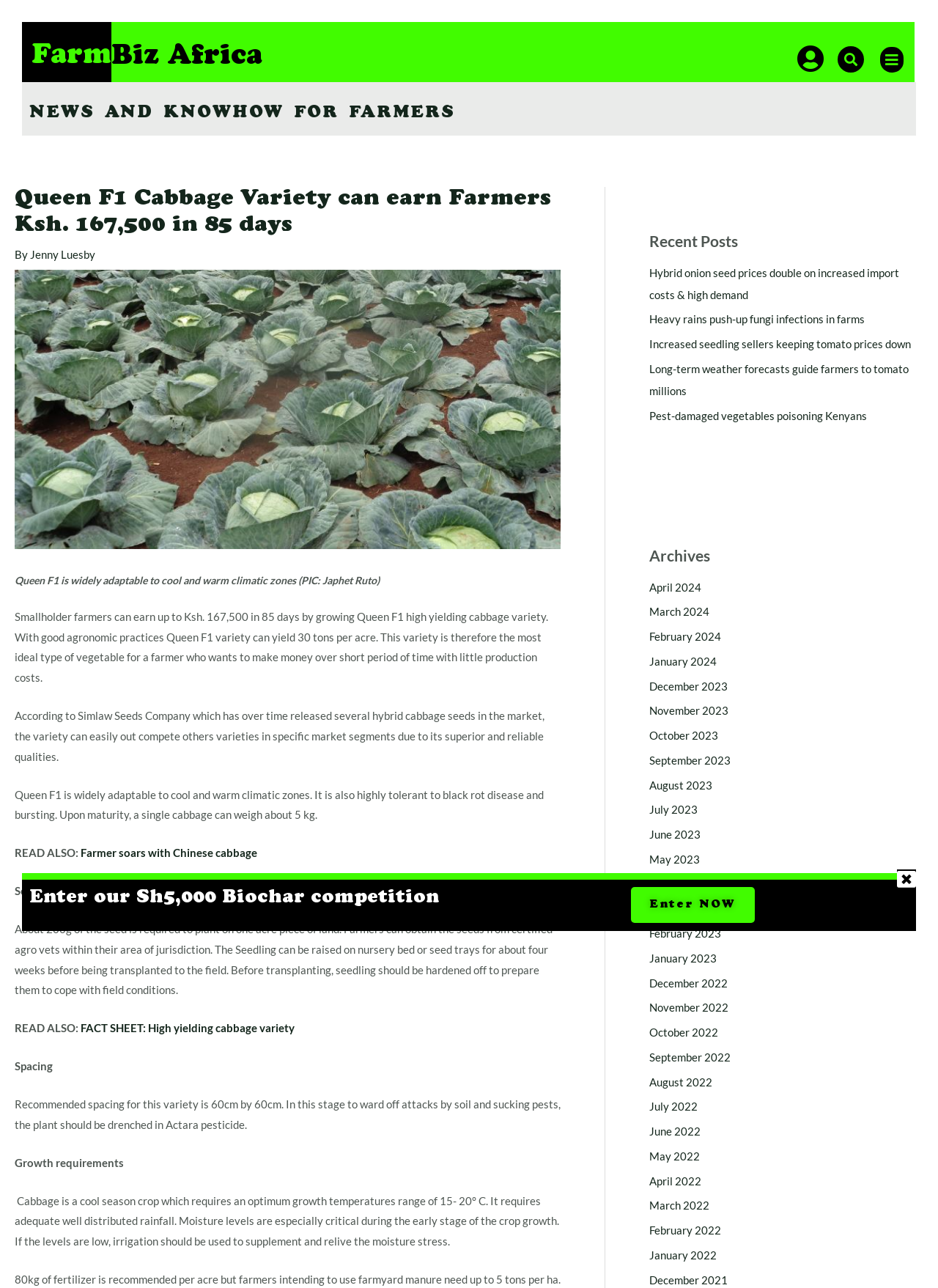Please pinpoint the bounding box coordinates for the region I should click to adhere to this instruction: "Go to Biz Africa page".

[0.119, 0.034, 0.28, 0.055]